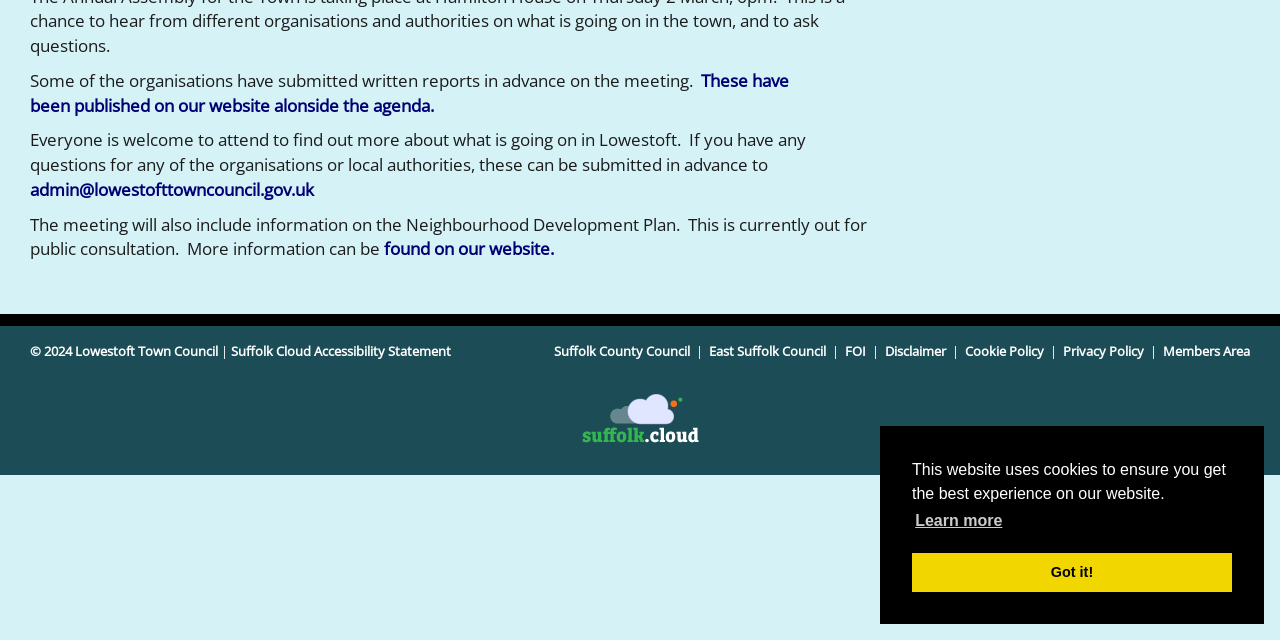Identify the coordinates of the bounding box for the element described below: "© 2024 Lowestoft Town Council". Return the coordinates as four float numbers between 0 and 1: [left, top, right, bottom].

[0.023, 0.535, 0.17, 0.563]